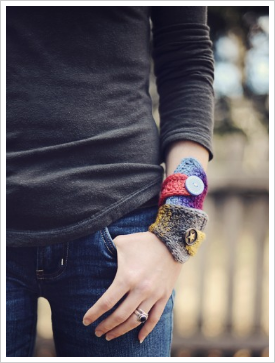Generate a complete and detailed caption for the image.

The image features a close-up of a person’s arm adorned with colorful knitted cuffs, showcasing a creative use of leftover yarn. The cuffs, in shades of red, purple, and yellow, highlight a playful mix of textures and patterns, and are fastened with unique buttons that add a whimsical touch. The individual is dressed in a simple dark long-sleeve shirt and jeans, emphasizing the vibrant cuffs as a statement accessory. The background appears softly blurred, suggesting an outdoor setting that complements the casual yet stylish look of the cuffs, which are part of a handmade knitting project inspired by the designer's exploration of yarn remnants. This artistic expression not only demonstrates knitting skills but also embodies a commitment to sustainable crafting practices.